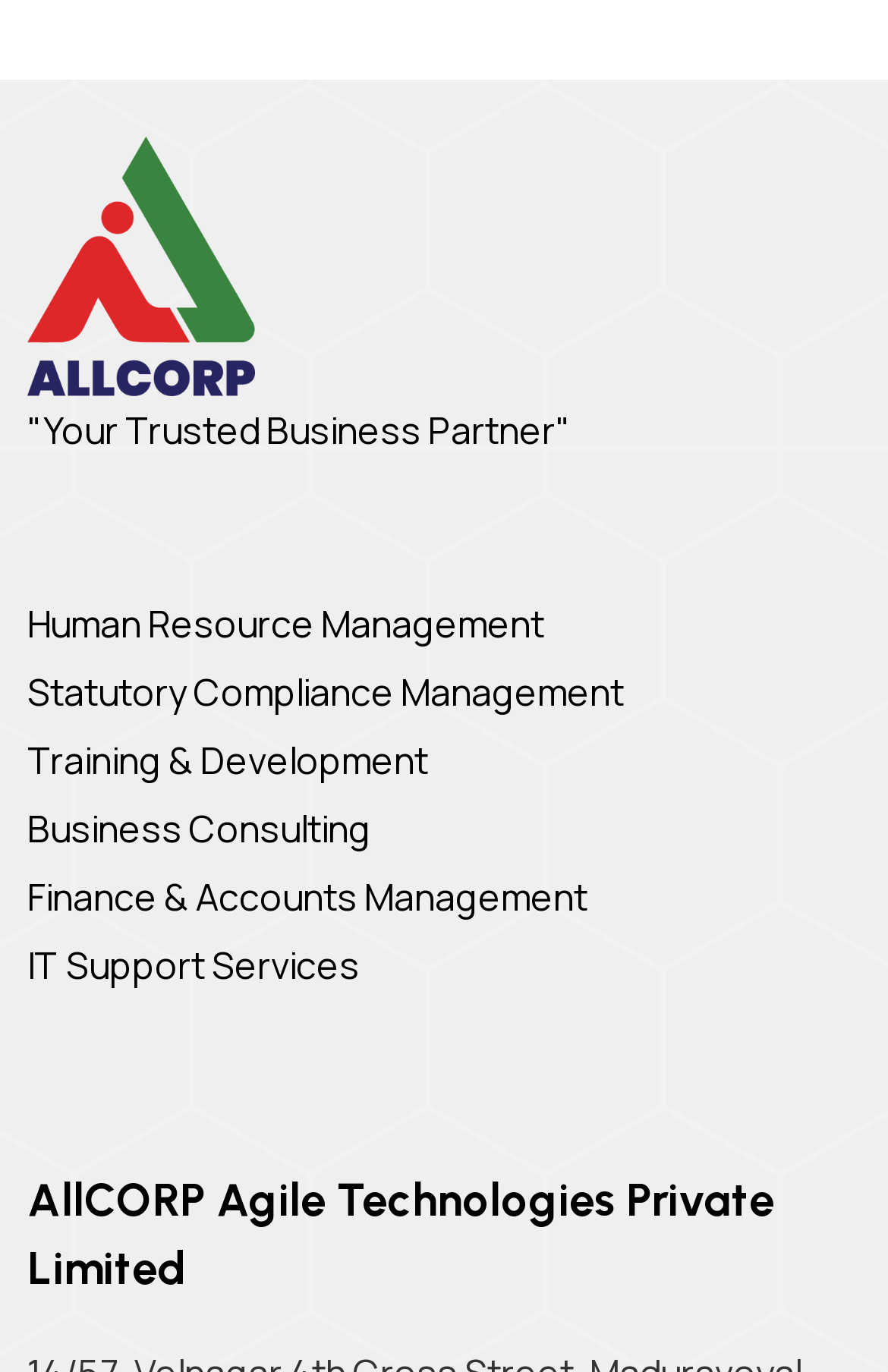Based on the element description: "IT Support Services", identify the bounding box coordinates for this UI element. The coordinates must be four float numbers between 0 and 1, listed as [left, top, right, bottom].

[0.031, 0.685, 0.405, 0.721]